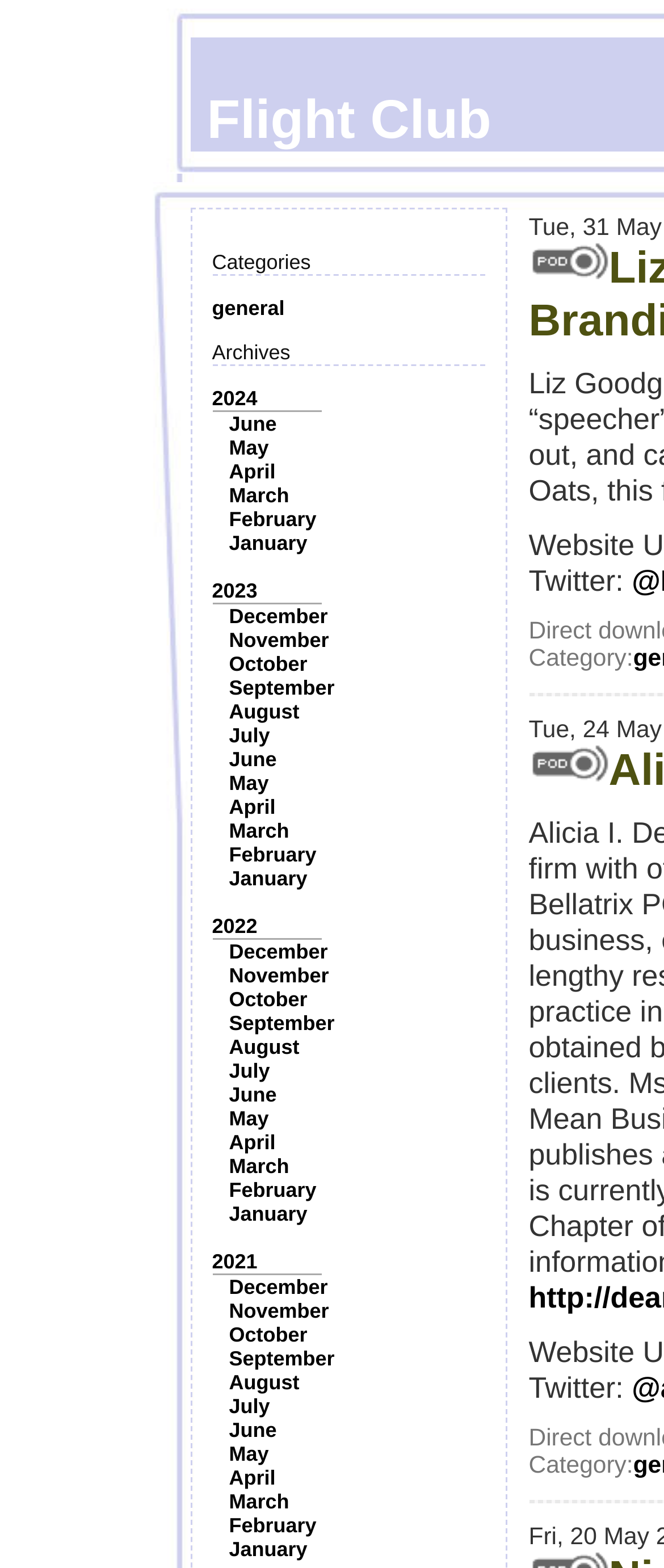Bounding box coordinates are given in the format (top-left x, top-left y, bottom-right x, bottom-right y). All values should be floating point numbers between 0 and 1. Provide the bounding box coordinate for the UI element described as: December

[0.345, 0.385, 0.494, 0.401]